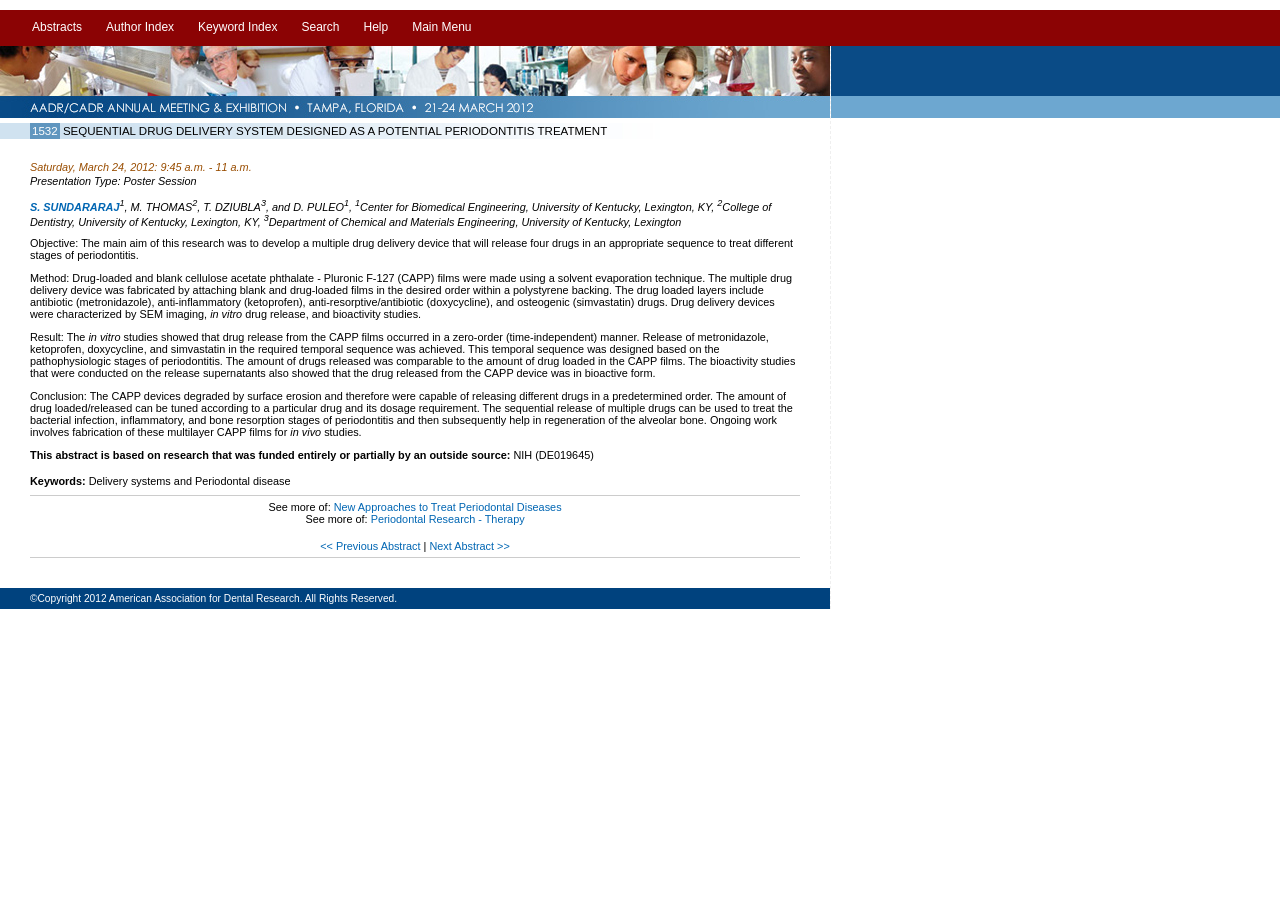Extract the bounding box coordinates for the described element: "Search". The coordinates should be represented as four float numbers between 0 and 1: [left, top, right, bottom].

[0.226, 0.011, 0.275, 0.05]